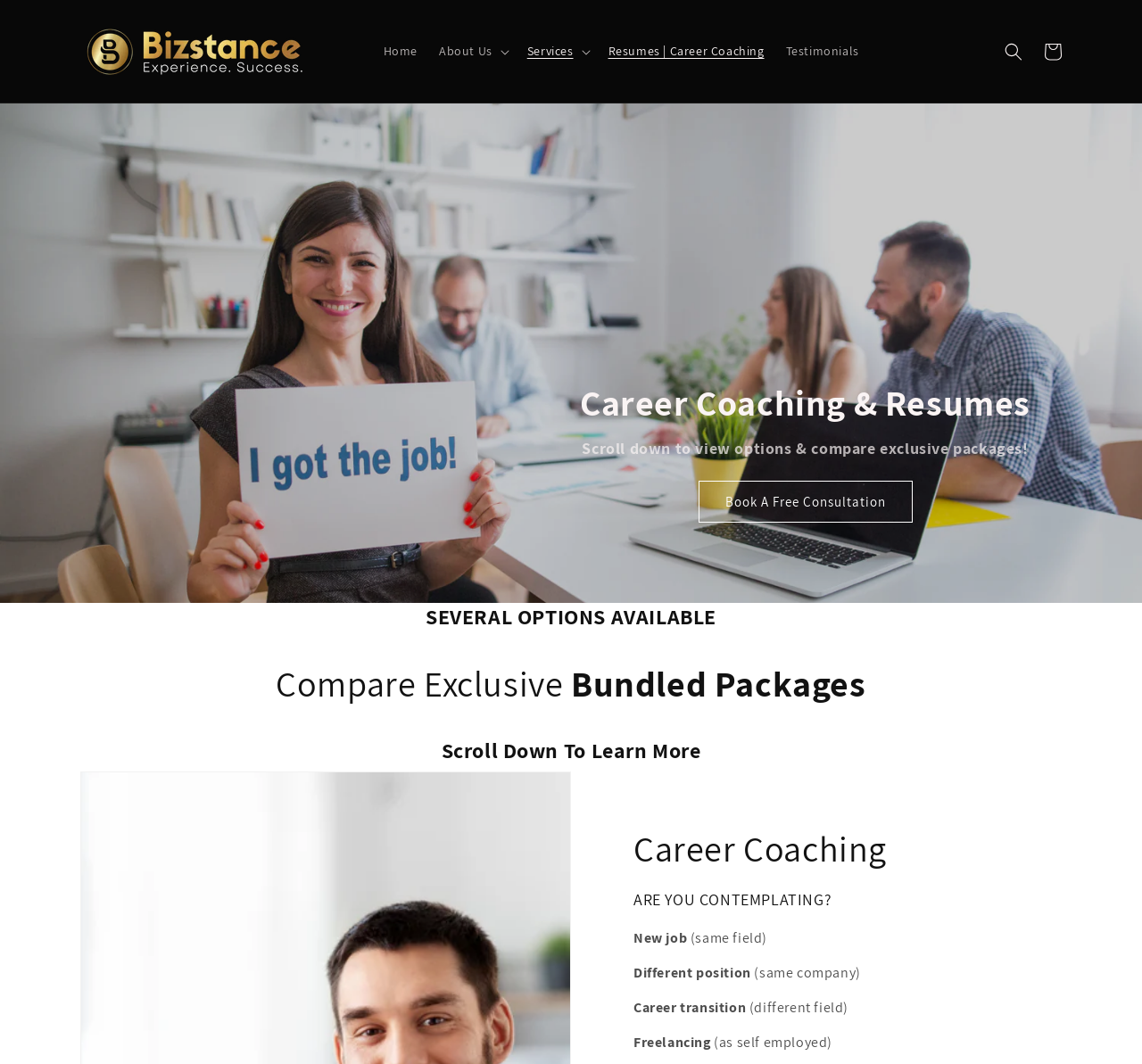Highlight the bounding box coordinates of the element that should be clicked to carry out the following instruction: "Click the Bizstance link". The coordinates must be given as four float numbers ranging from 0 to 1, i.e., [left, top, right, bottom].

[0.064, 0.017, 0.311, 0.08]